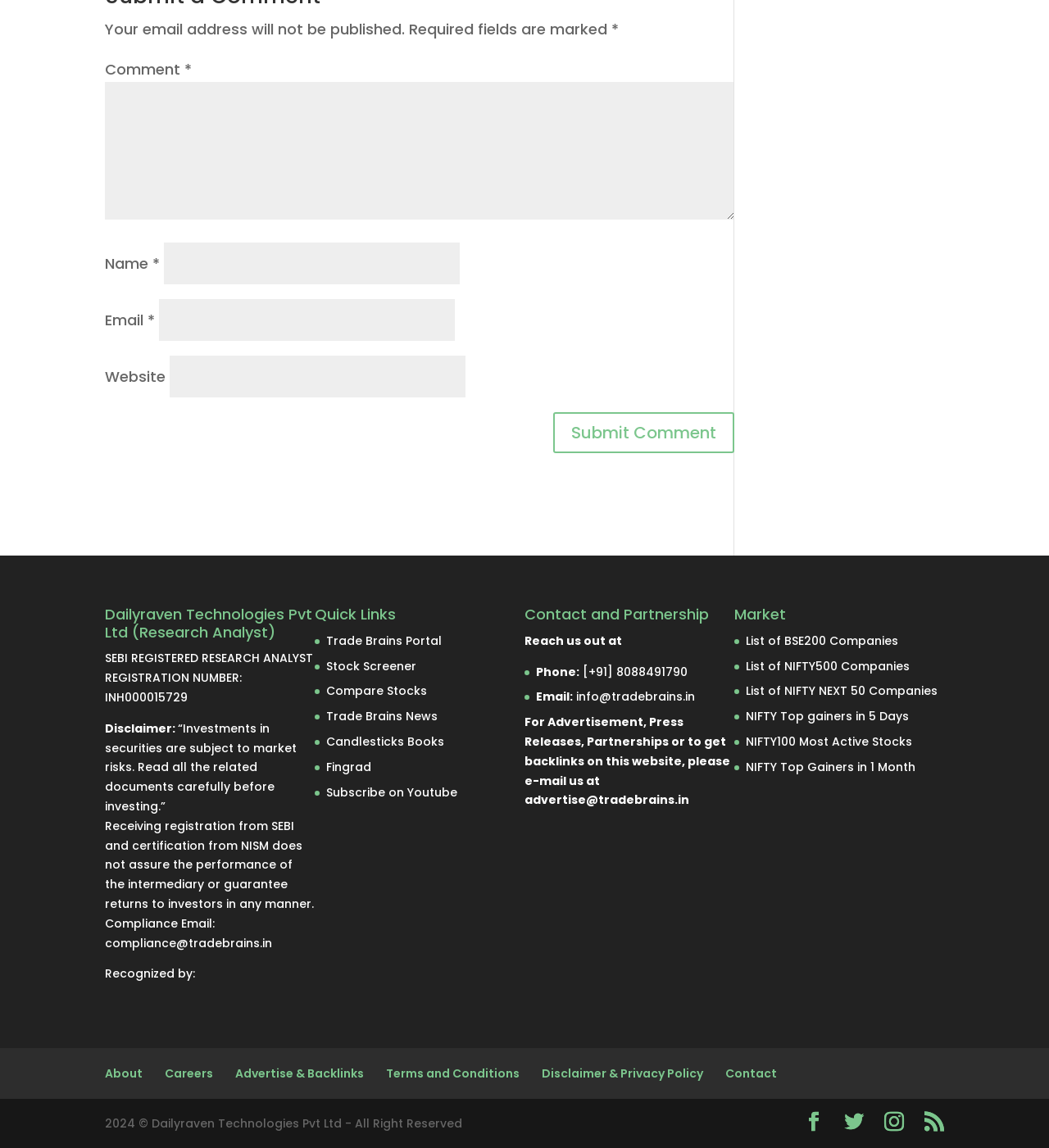Respond to the question with just a single word or phrase: 
What is the copyright year of the webpage?

2024